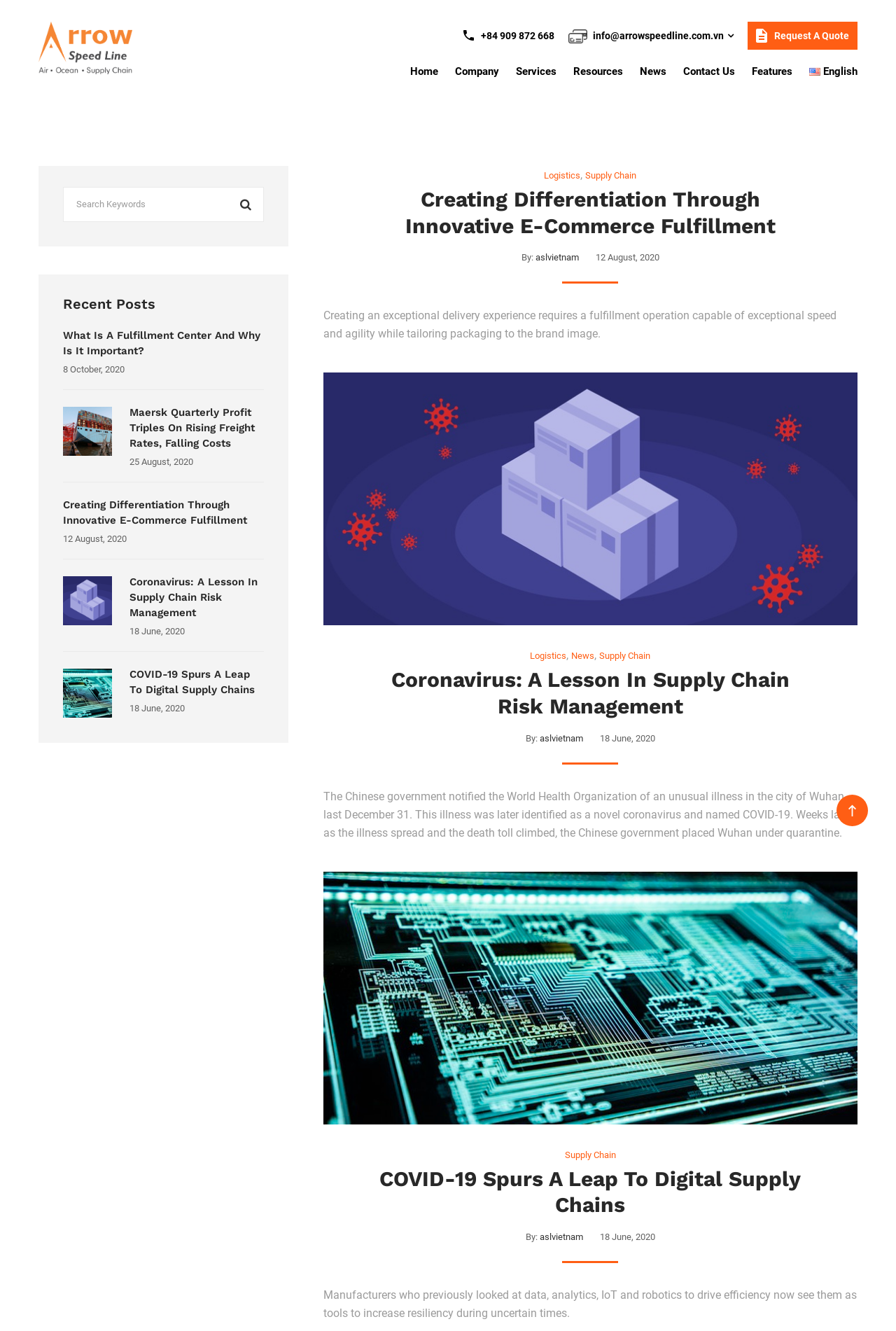Please specify the bounding box coordinates of the clickable region to carry out the following instruction: "Click the language icon". The coordinates should be four float numbers between 0 and 1, in the format [left, top, right, bottom].

[0.619, 0.016, 0.834, 0.038]